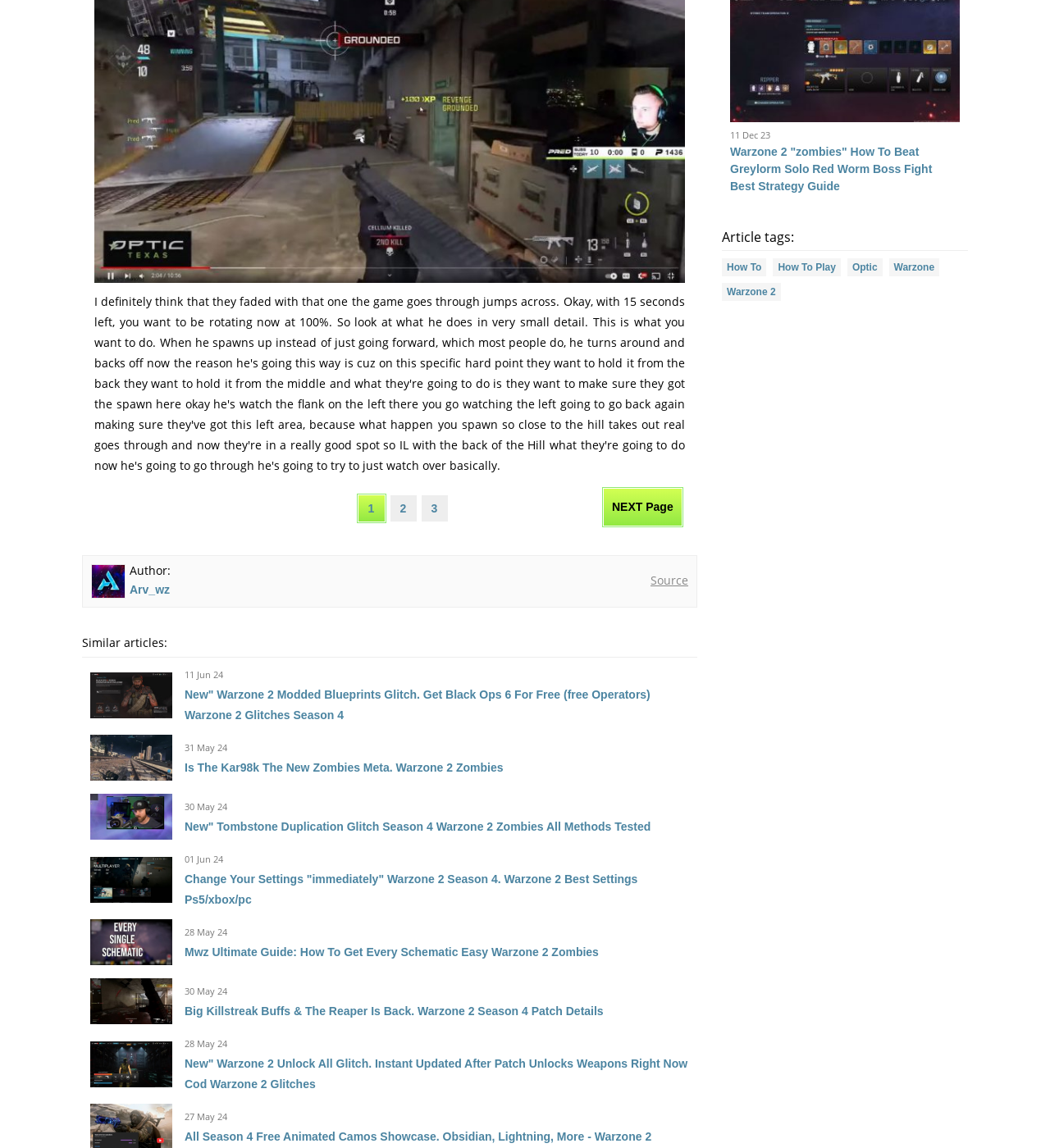Utilize the details in the image to give a detailed response to the question: What is the date of the article 'New Warzone 2 Modded Blueprints Glitch. Get Black Ops 6 For Free (free Operators) Warzone 2 Glitches Season 4'?

I found the date of the article by looking at the link element with the text 'New Warzone 2 Modded Blueprints Glitch. Get Black Ops 6 For Free (free Operators) Warzone 2 Glitches Season 4' and then finding the StaticText element next to it, which contains the date '11 Jun 24'.